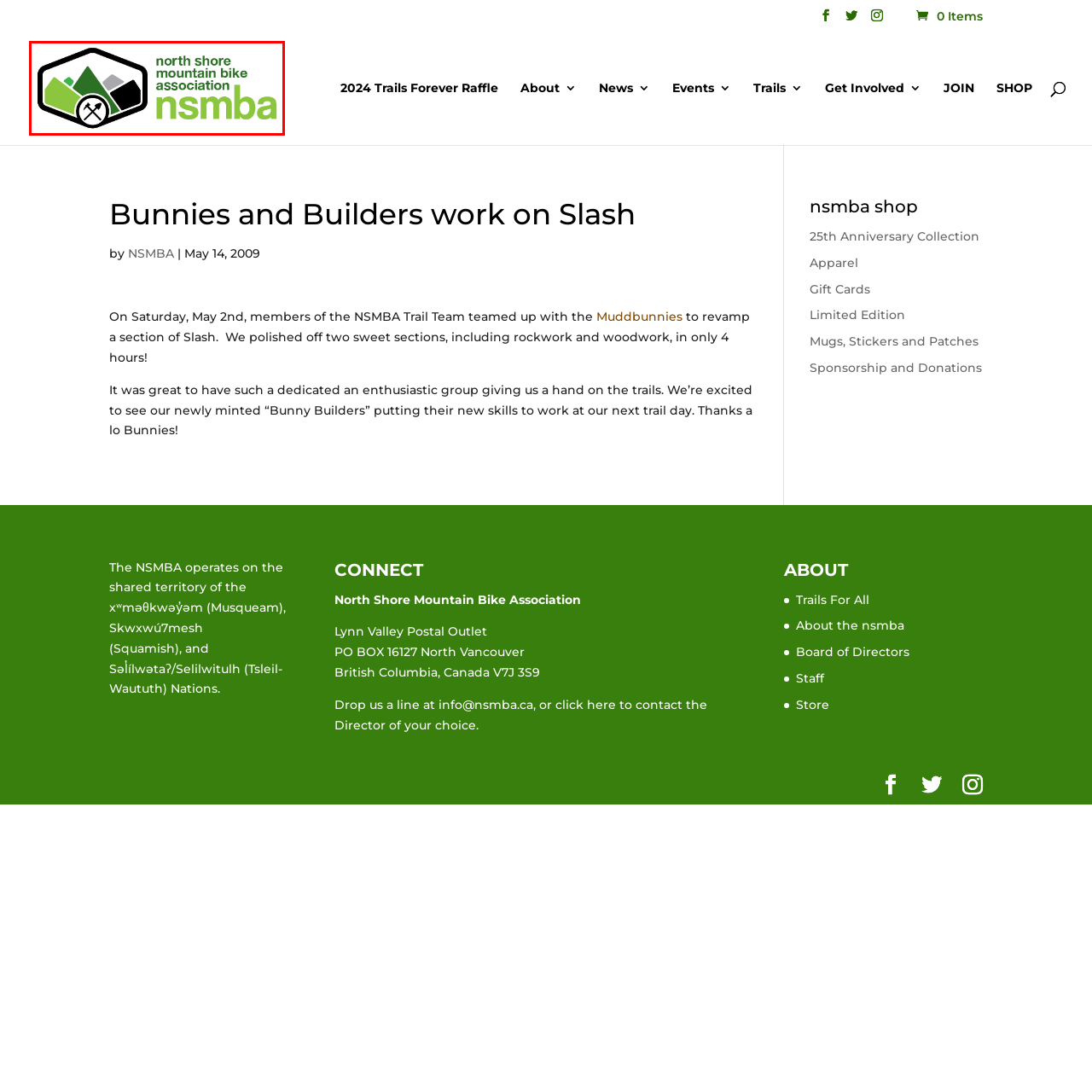Notice the image within the red frame, What is the color of the font used for the association's name?
 Your response should be a single word or phrase.

green